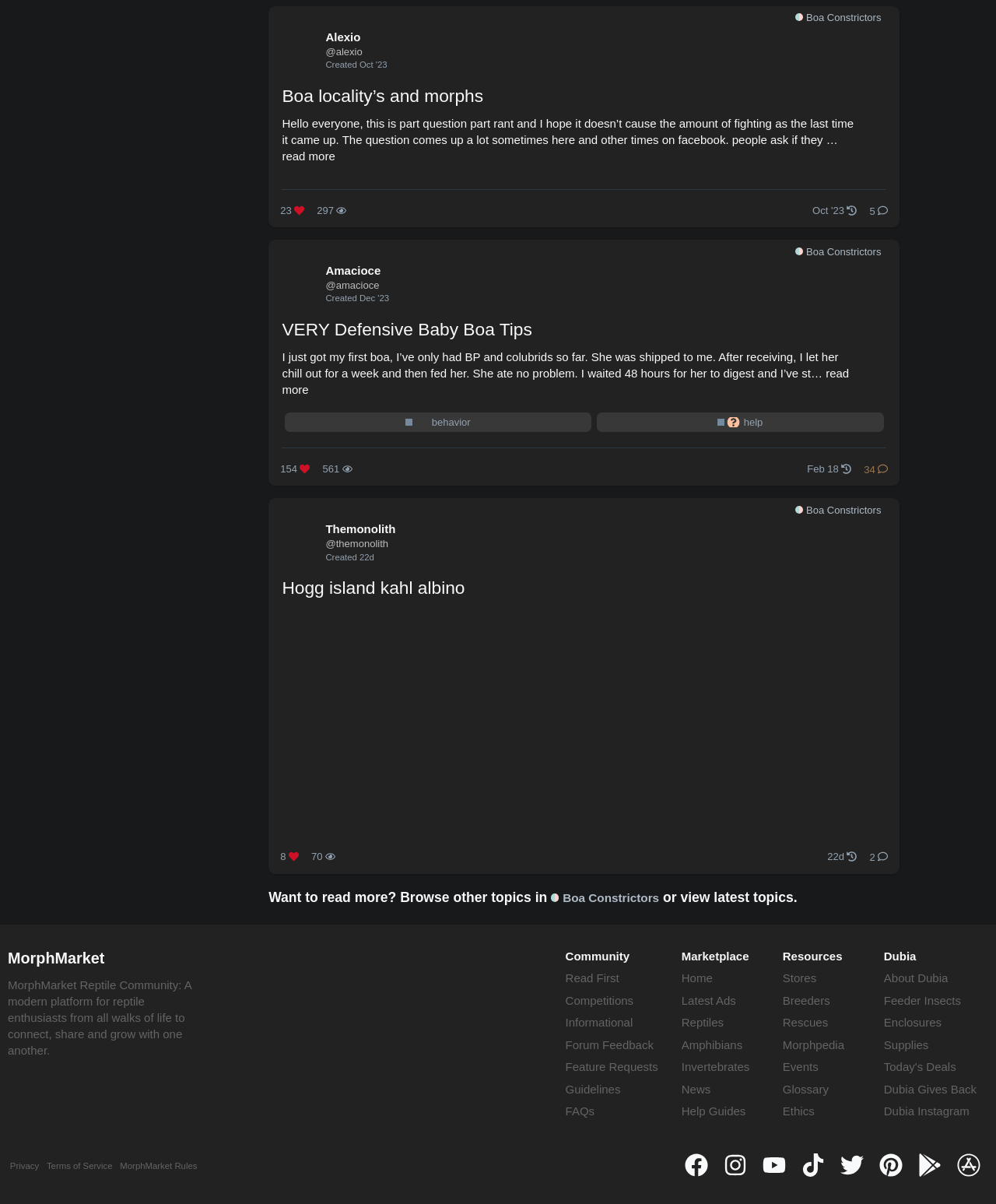What is the category of the topic 'VERY Defensive Baby Boa Tips'?
Use the image to answer the question with a single word or phrase.

behavior